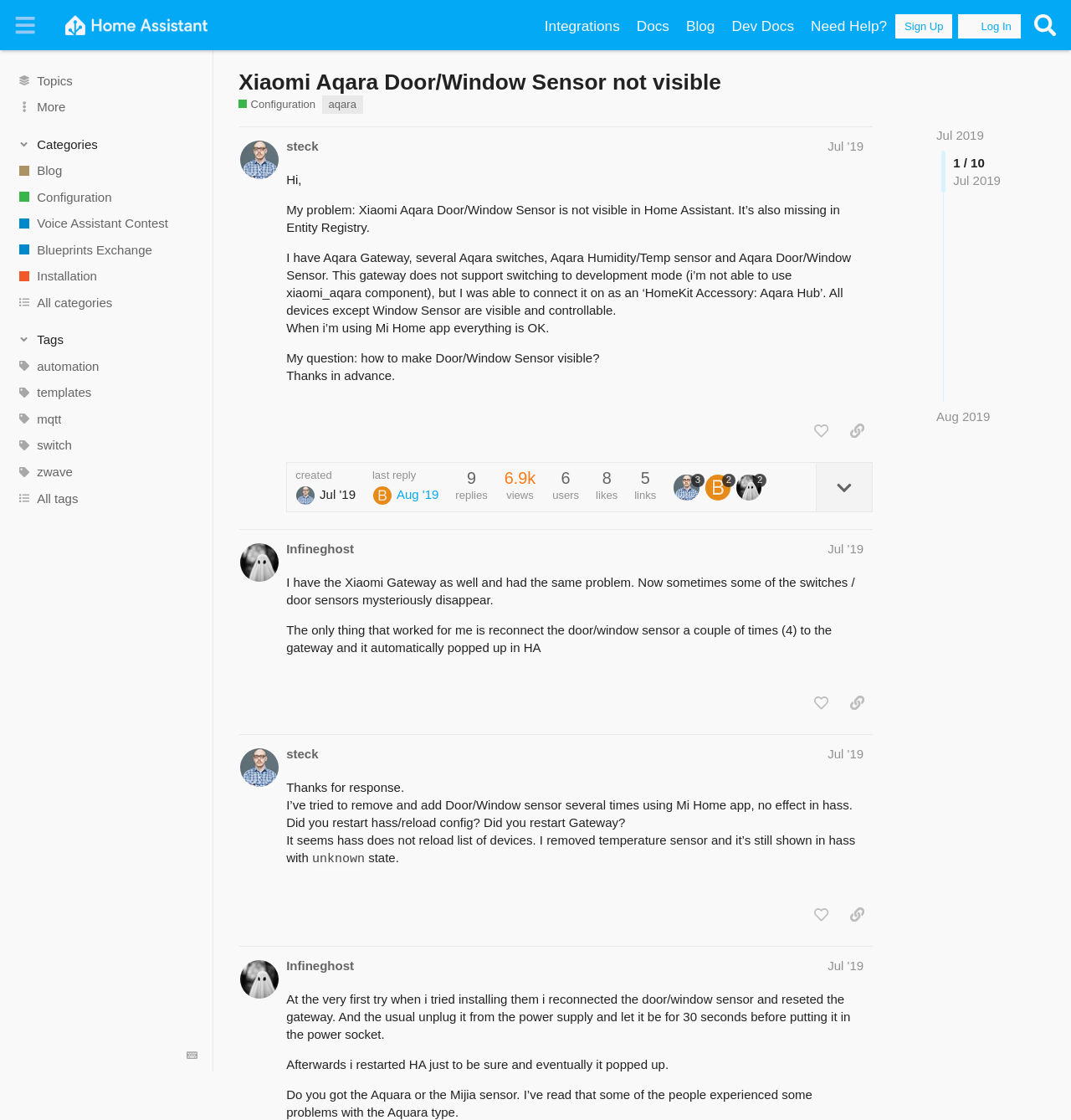Find the bounding box coordinates for the element that must be clicked to complete the instruction: "Search for topics". The coordinates should be four float numbers between 0 and 1, indicated as [left, top, right, bottom].

[0.959, 0.006, 0.992, 0.038]